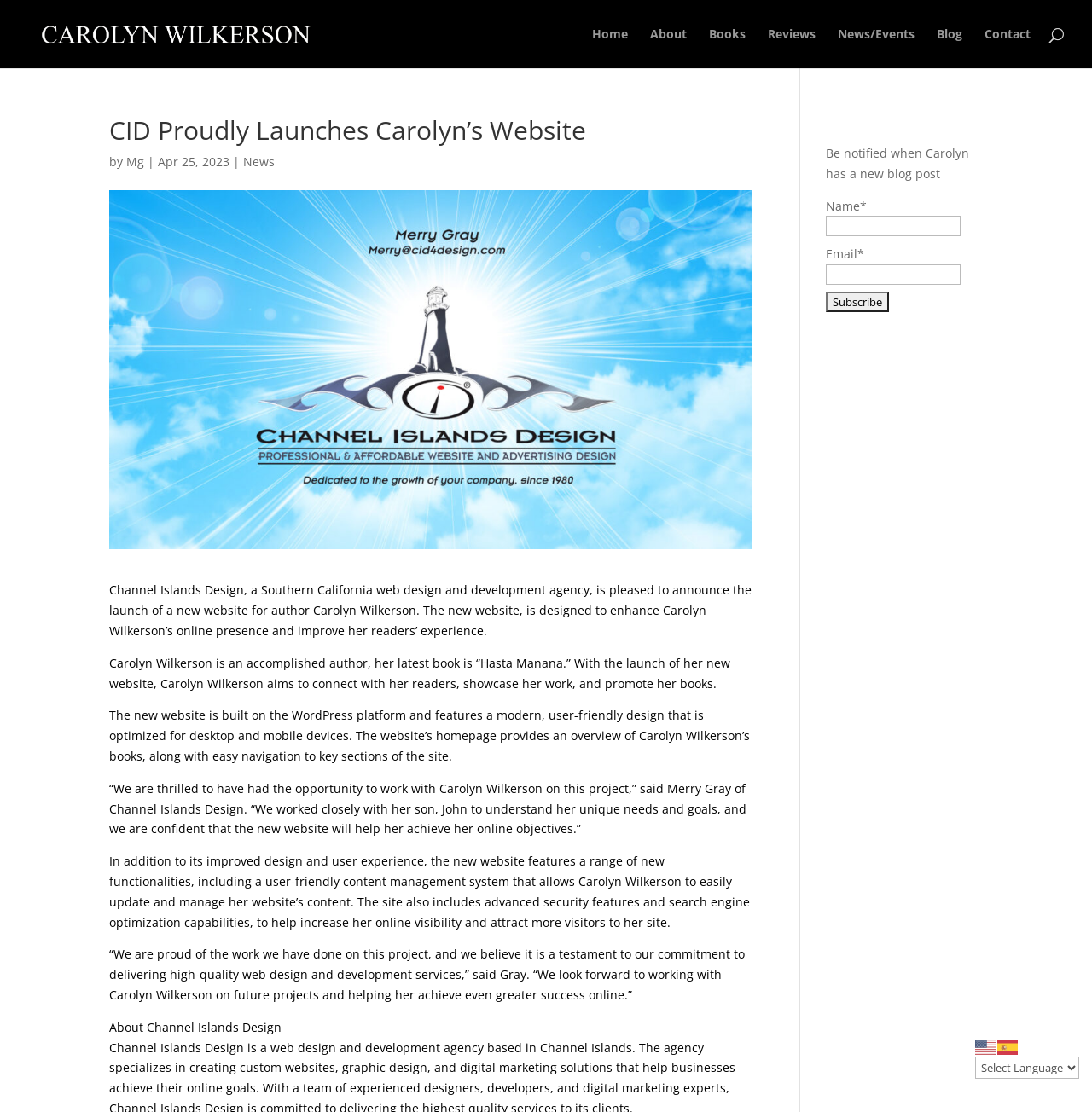What is the title of the author's latest book?
Based on the visual information, provide a detailed and comprehensive answer.

The title of the author's latest book is mentioned in the text 'Carolyn Wilkerson is an accomplished author, her latest book is “Hasta Manana.”'